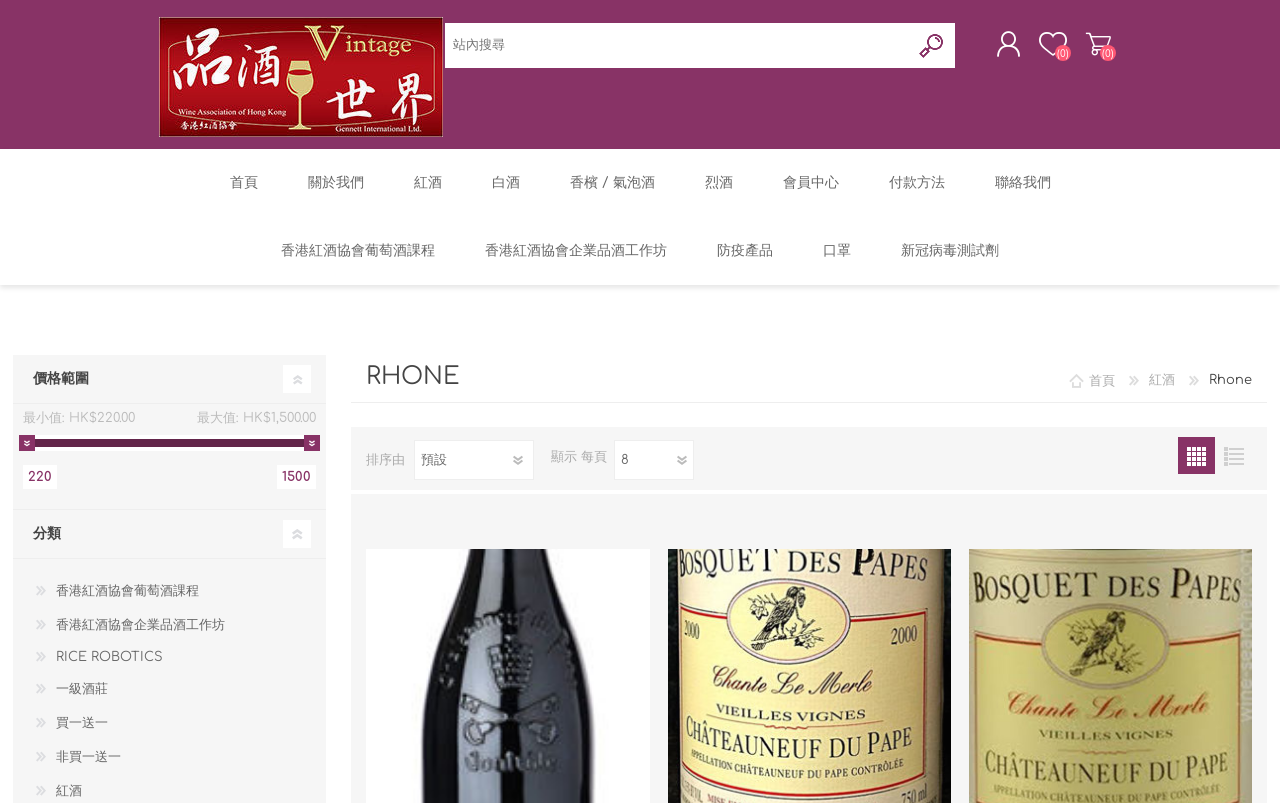Give a comprehensive overview of the webpage, including key elements.

This webpage is an e-commerce platform for wine and spirits, with a focus on Rhone wine. At the top, there is a logo "Gennett" with an image, followed by a search bar and a button to query. To the right, there are links to register and log in.

Below the search bar, there are several links to different categories, including "首頁" (home), "關於我們" (about us), "紅酒" (red wine), "白酒" (white wine), "香檳 / 氣泡酒" (champagne/sparkling wine), "烈酒" (strong liquor), and others.

On the left side, there is a menu with links to various wine regions, including Bordeaux, Burgundy, Rhone, Germany, Italy, and others. Each region has a dropdown list with more specific options.

In the main content area, there is a table with a heading "RHONE" and several columns. The table appears to be empty, with a message "購物車中沒有商品" (no products in the shopping cart).

Above the table, there are links to switch between a grid view and a list view, as well as a dropdown menu to select the sorting order of the products. There is also a dropdown menu to select the number of products to display per page.

On the right side, there is a price range filter with a slider and input fields to set the minimum and maximum prices. The current price range is displayed as HK$220.00 to HK$1,500.00.

At the bottom, there are links to various categories, including "香港紅酒協會葡萄酒課程" (Hong Kong Wine Association wine course), "香港紅酒協會企業品酒工作坊" (Hong Kong Wine Association corporate wine workshop), and "RICE ROBOTICS".